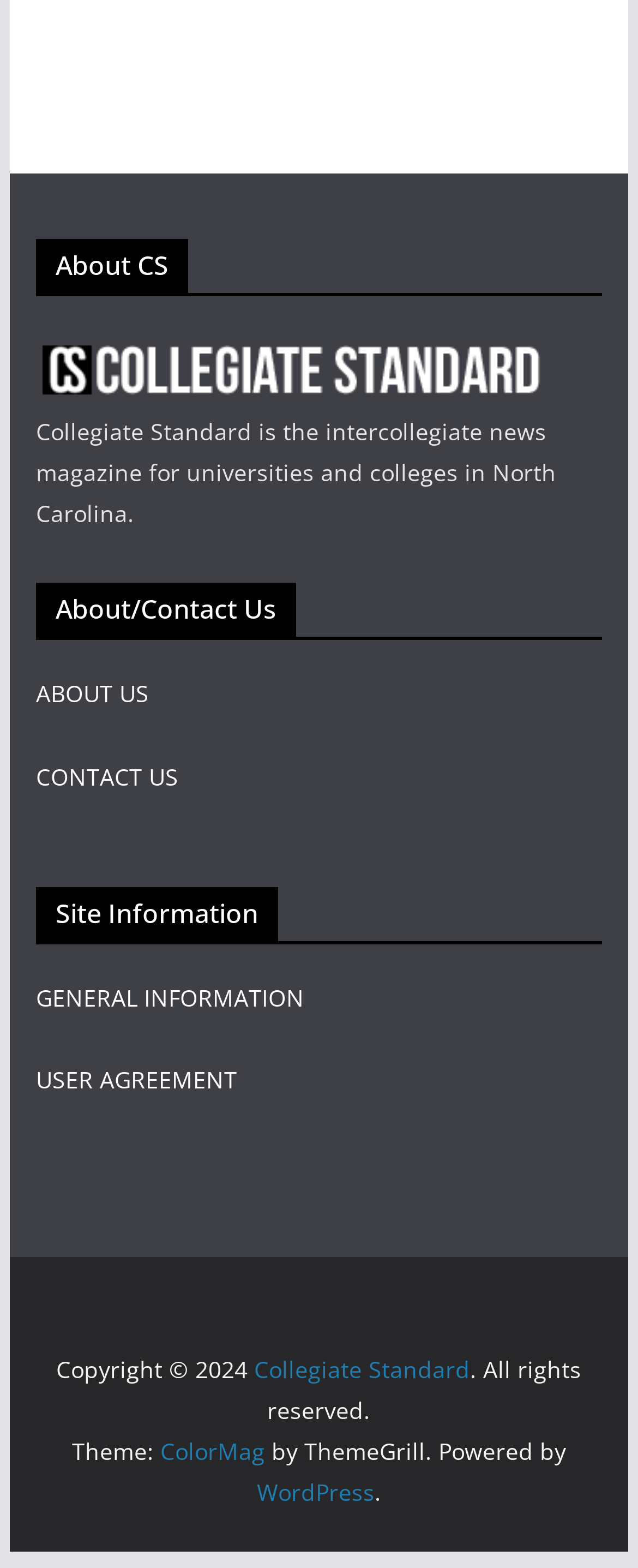What is the year of copyright?
Refer to the image and provide a concise answer in one word or phrase.

2024